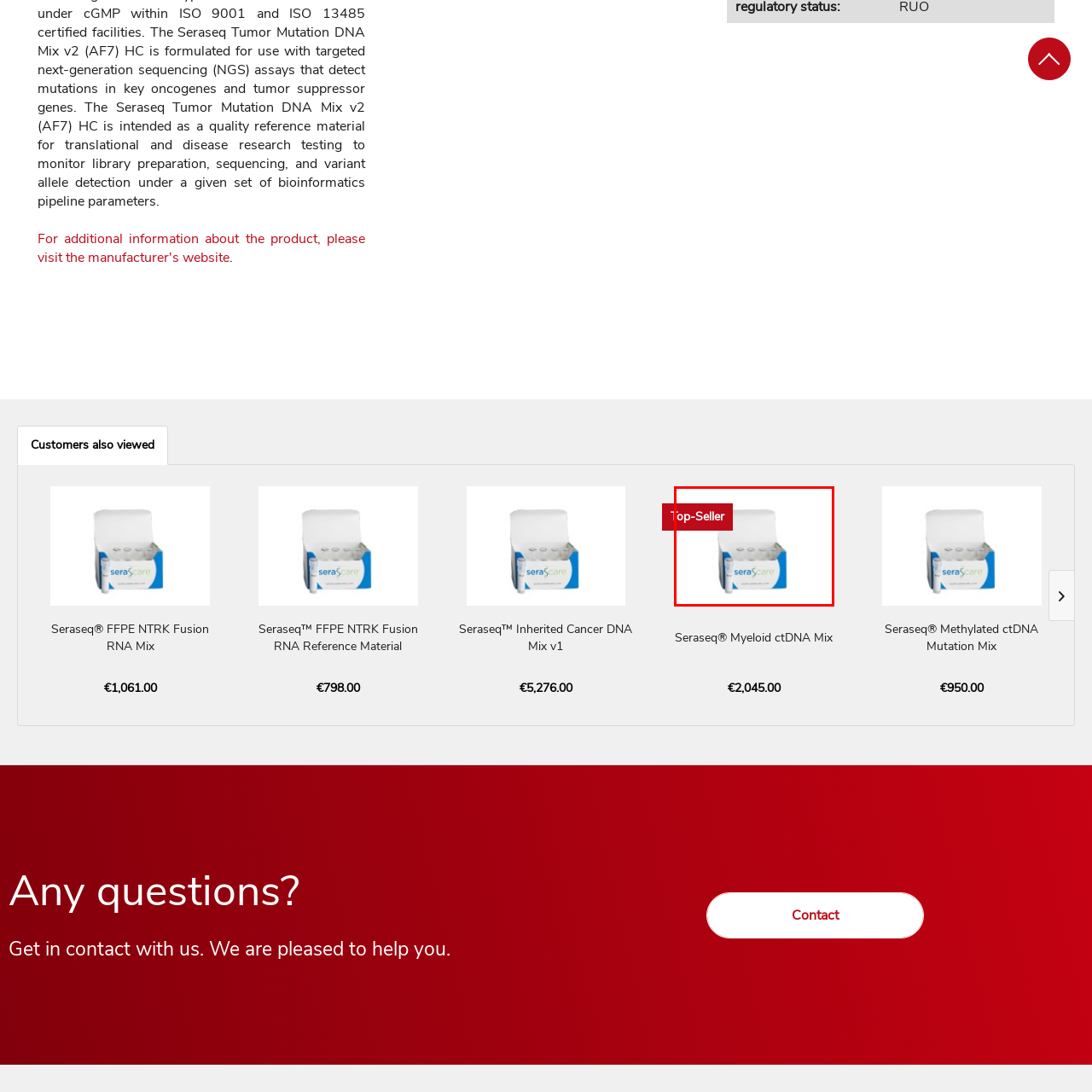Provide a thorough description of the scene depicted within the red bounding box.

The image showcases a product packaging for the "Seraseq® Myeloid ctDNA Mix," which is highlighted as a top-seller. The display features a neatly organized box with several vials inside, designed for laboratory or clinical use. The box is branded with the "seracare" logo prominently in light blue, set against a white background, emphasizing the product's professional appeal. A red label indicating "Top-Seller" is positioned at the top left, drawing attention to its popularity and reliability in the market. This product is aimed at genetic testing and analysis, underlining its importance in modern healthcare and research.